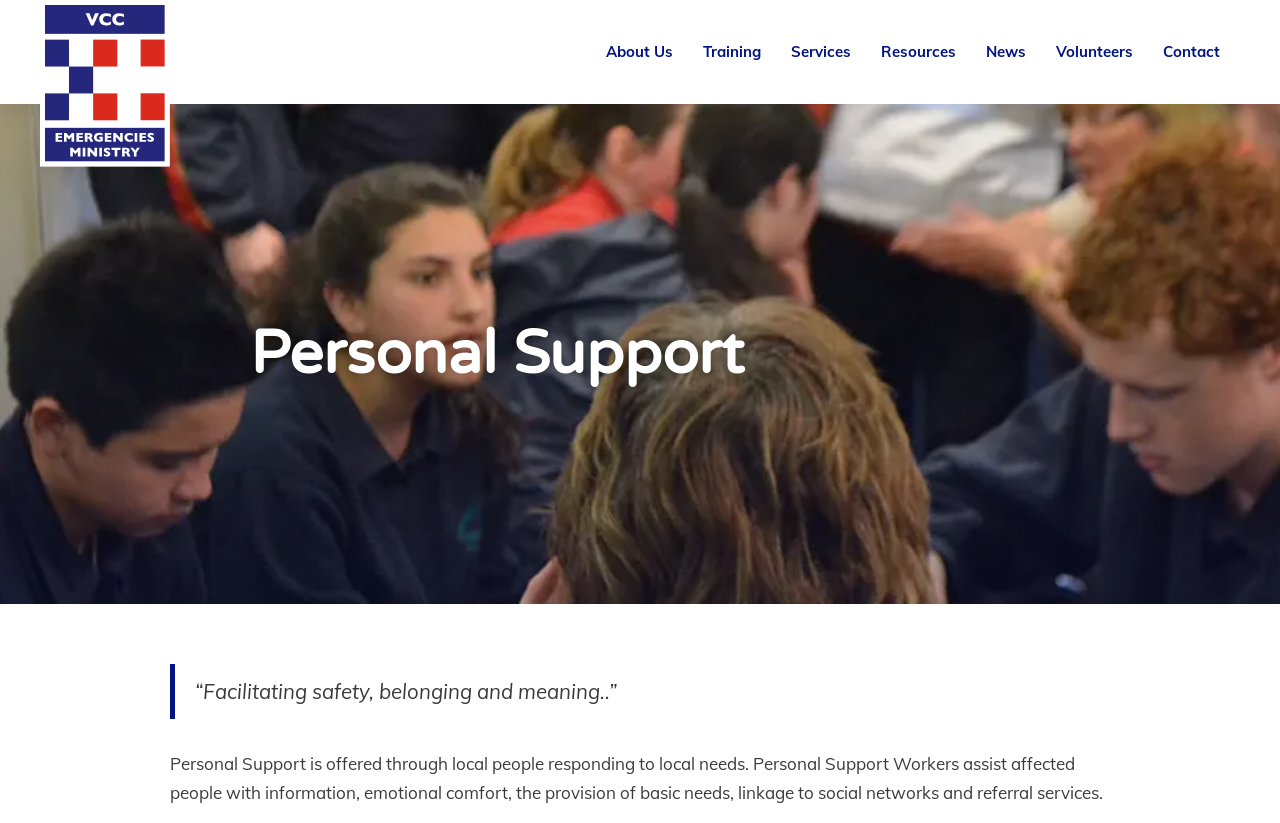Given the webpage screenshot and the description, determine the bounding box coordinates (top-left x, top-left y, bottom-right x, bottom-right y) that define the location of the UI element matching this description: About Us

[0.473, 0.012, 0.526, 0.114]